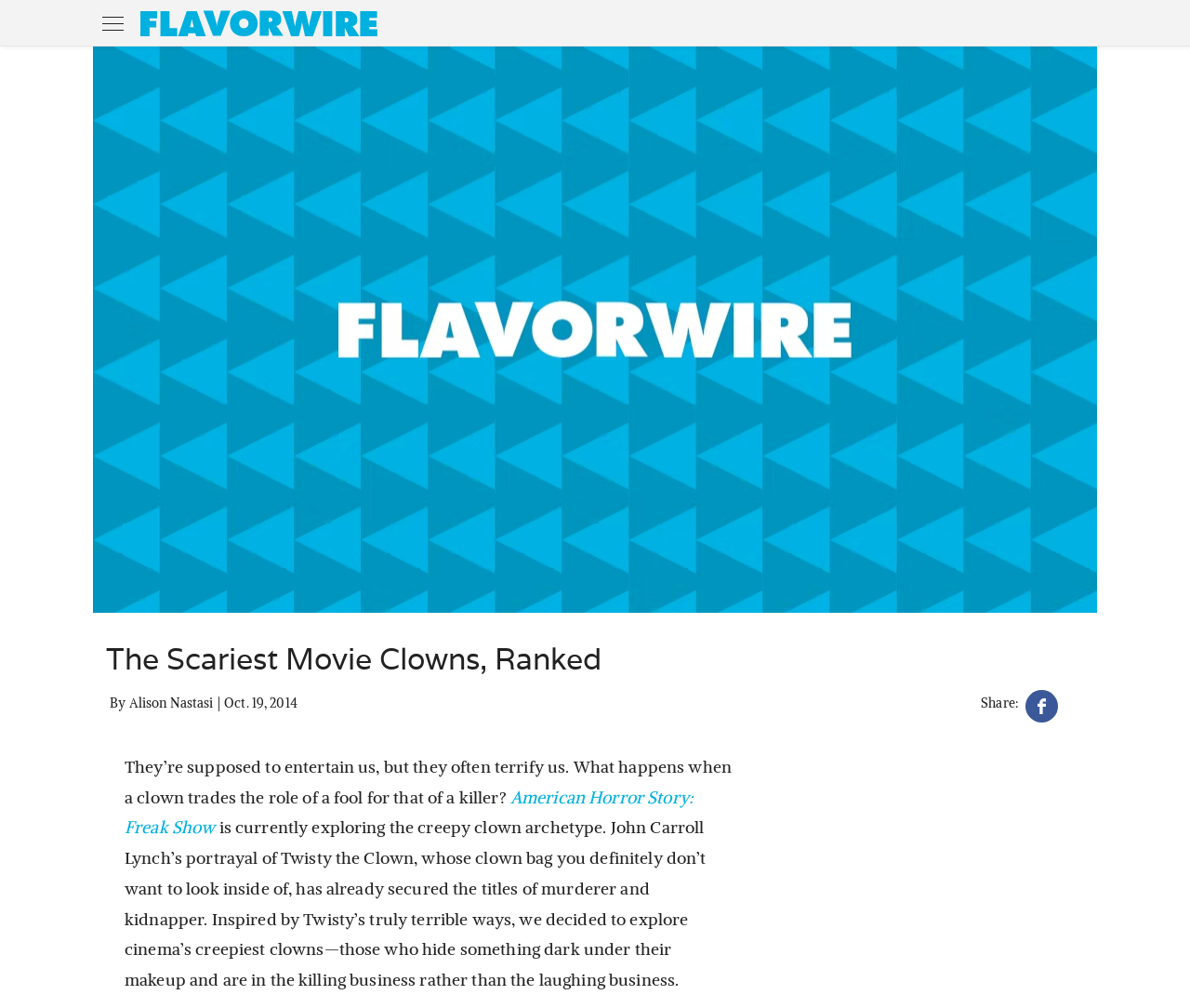What is the name of the website?
Respond with a short answer, either a single word or a phrase, based on the image.

Flavorwire